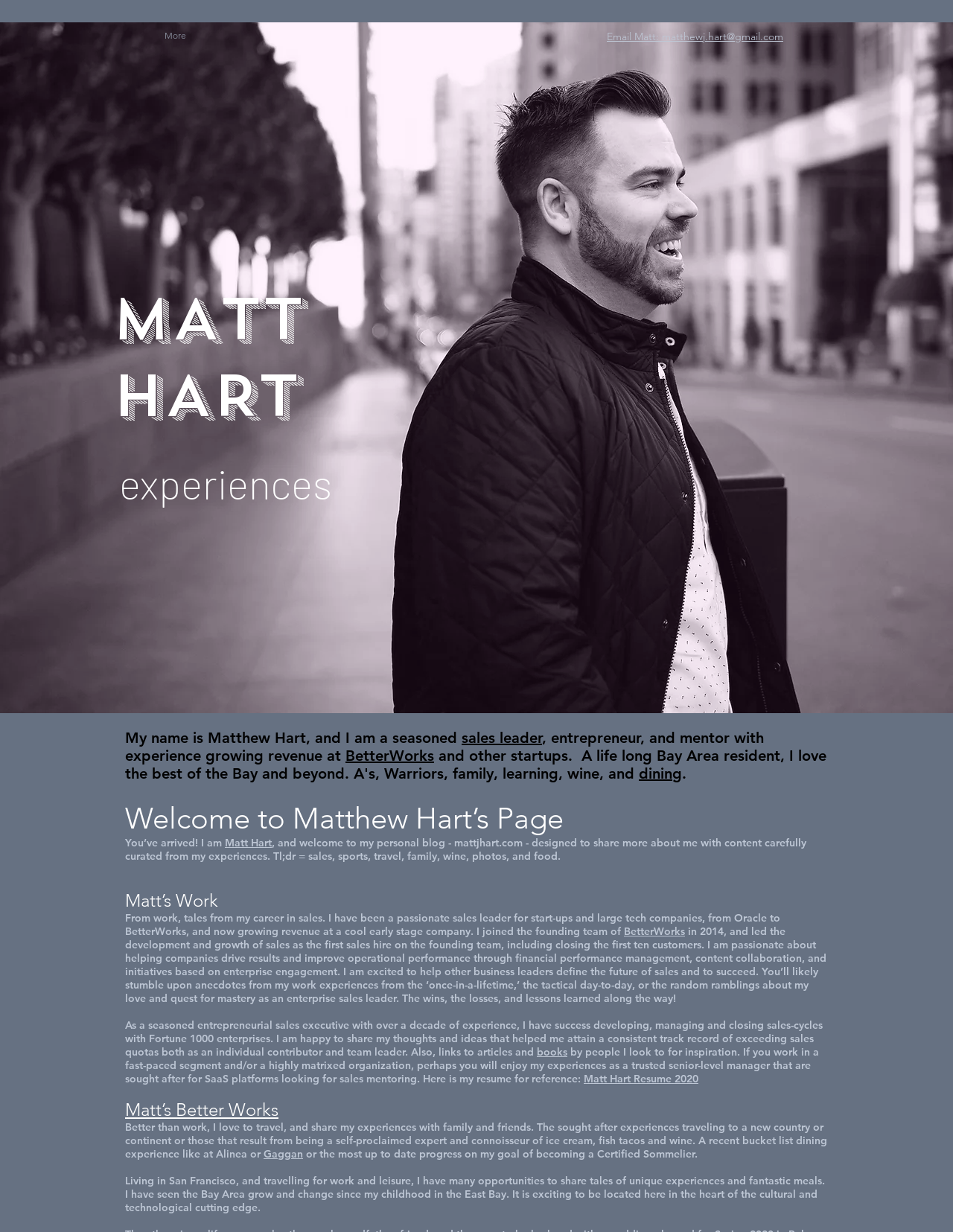What is the name of the company Matthew Hart worked for?
Make sure to answer the question with a detailed and comprehensive explanation.

The company name 'BetterWorks' is mentioned multiple times on the webpage, including in the heading 'My name is Matthew Hart, and I am a seasoned sales leader, entrepreneur, and mentor...' and also in the section 'Matt’s Work' where he talks about his experience at BetterWorks.